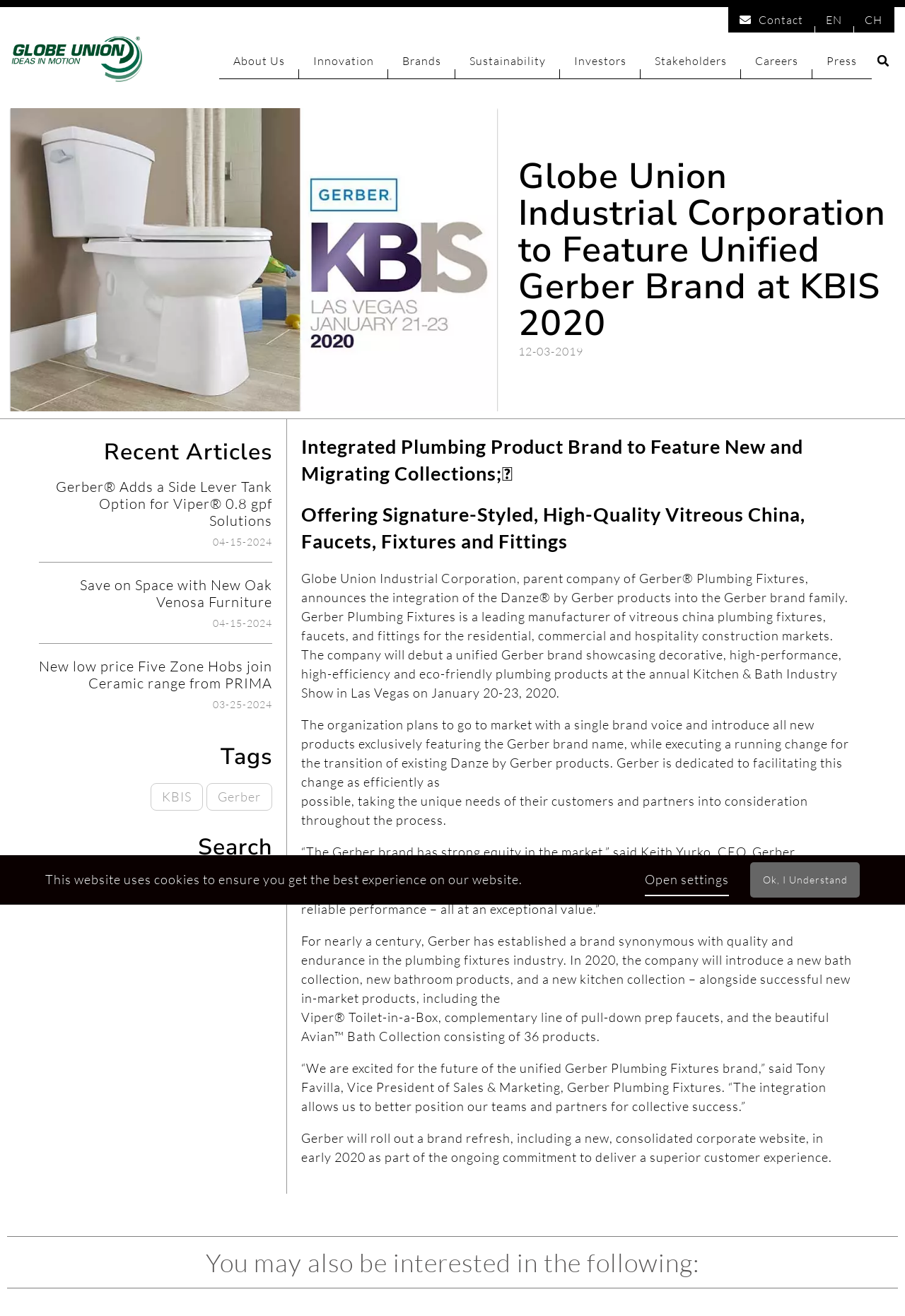What is the name of the new bath collection introduced by Gerber in 2020?
Using the image as a reference, give an elaborate response to the question.

According to the webpage, Gerber introduced a new bath collection in 2020, which is called the Avian Bath Collection. This information is obtained from the paragraph describing the new products introduced by Gerber.